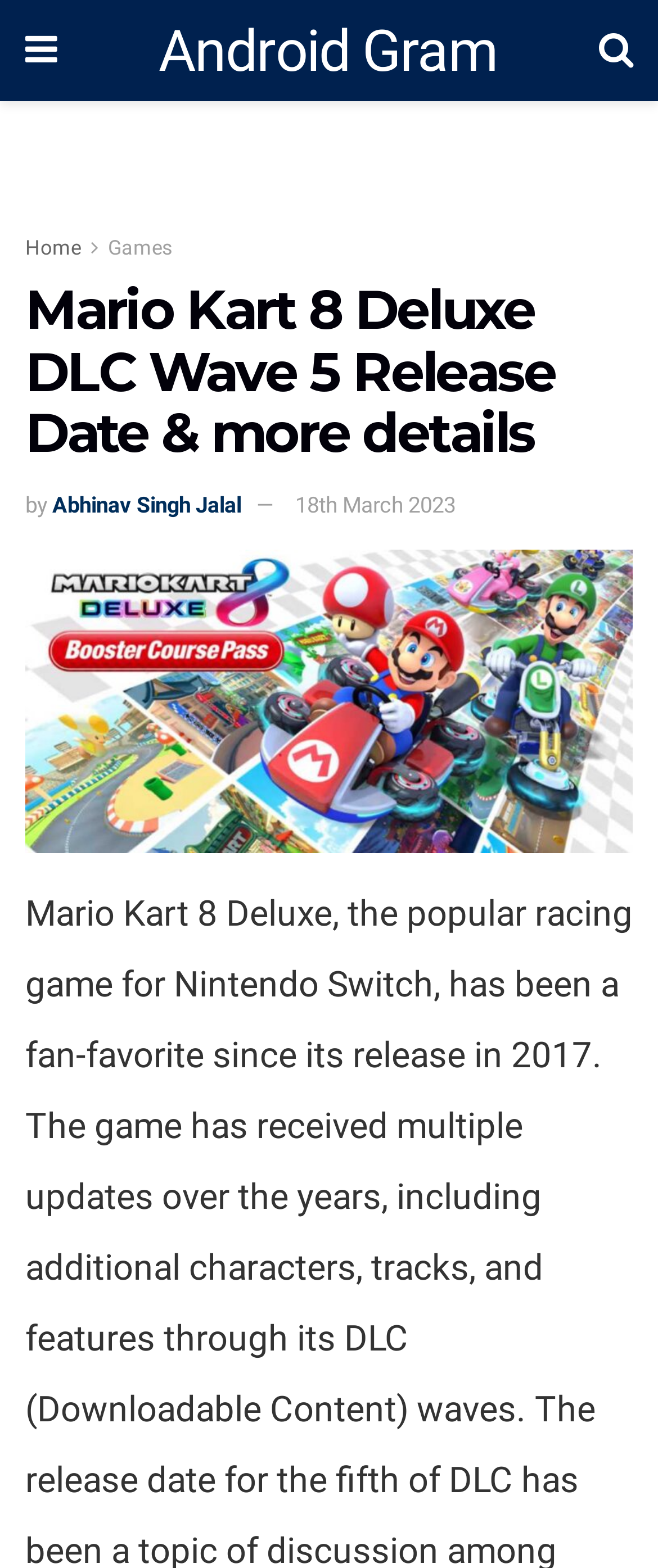Examine the screenshot and answer the question in as much detail as possible: What is the name of the website?

The name of the website can be found by looking at the top of the webpage, where it says 'Android Gram'.